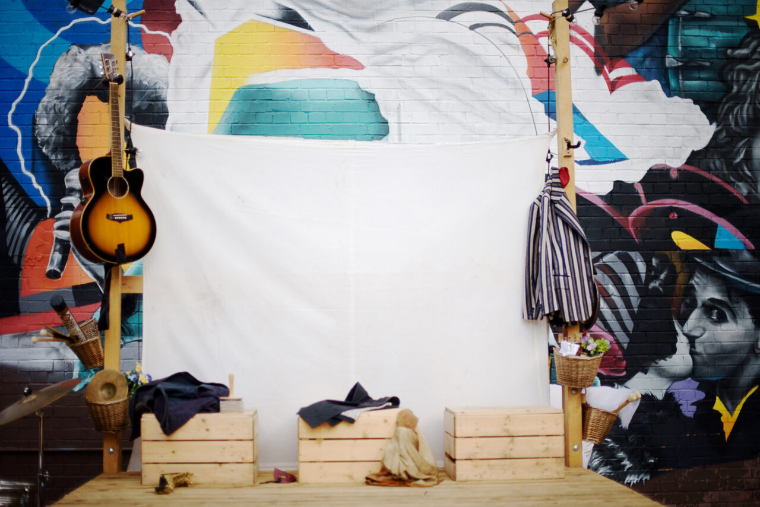Explain the image in a detailed and thorough manner.

The image showcases a charming and vibrant stage setup, designed for a theatrical performance, set against a colorful mural. The foreground features a rustic wooden platform adorned with several wooden crates, creating a cozy, creative atmosphere. A blank white canvas hangs in the center, providing a backdrop that invites imagination and creativity, ready to be transformed for a performance. 

On either side of the stage, there are decorative elements such as an acoustic guitar hanging on one side and a striped jacket on the other, suggesting that this space is used for diverse artistic expressions. Additional props, including a soft toy and various fabric pieces, lie scattered on the stage, hinting at the playful and whimsical nature of the performances that might take place here. The mural behind the stage bursts with colors and characters, enhancing the environment with a sense of artistic flair and inviting the audience into a world of creativity and storytelling.